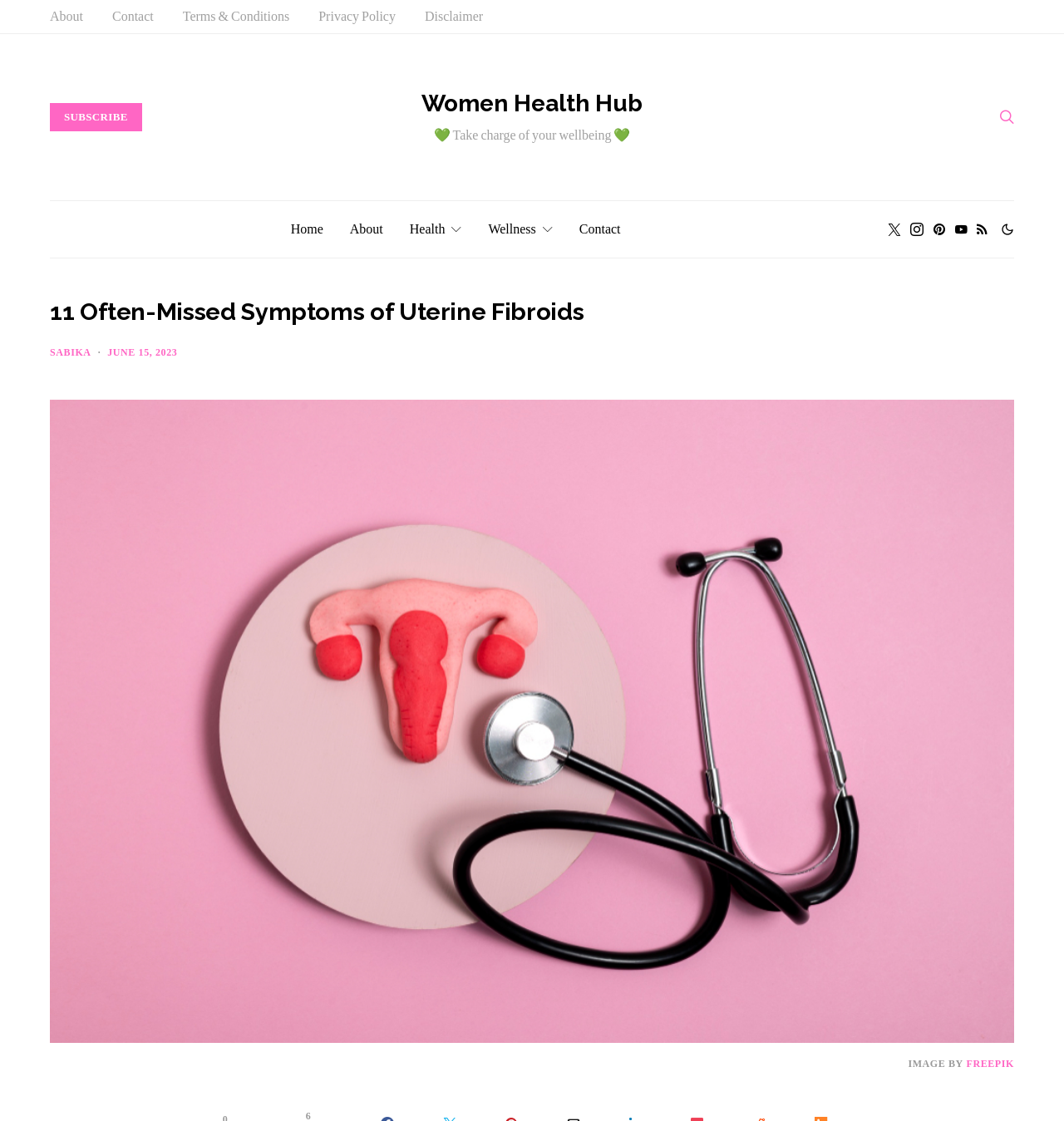What is the website's name? Look at the image and give a one-word or short phrase answer.

Women Health Hub